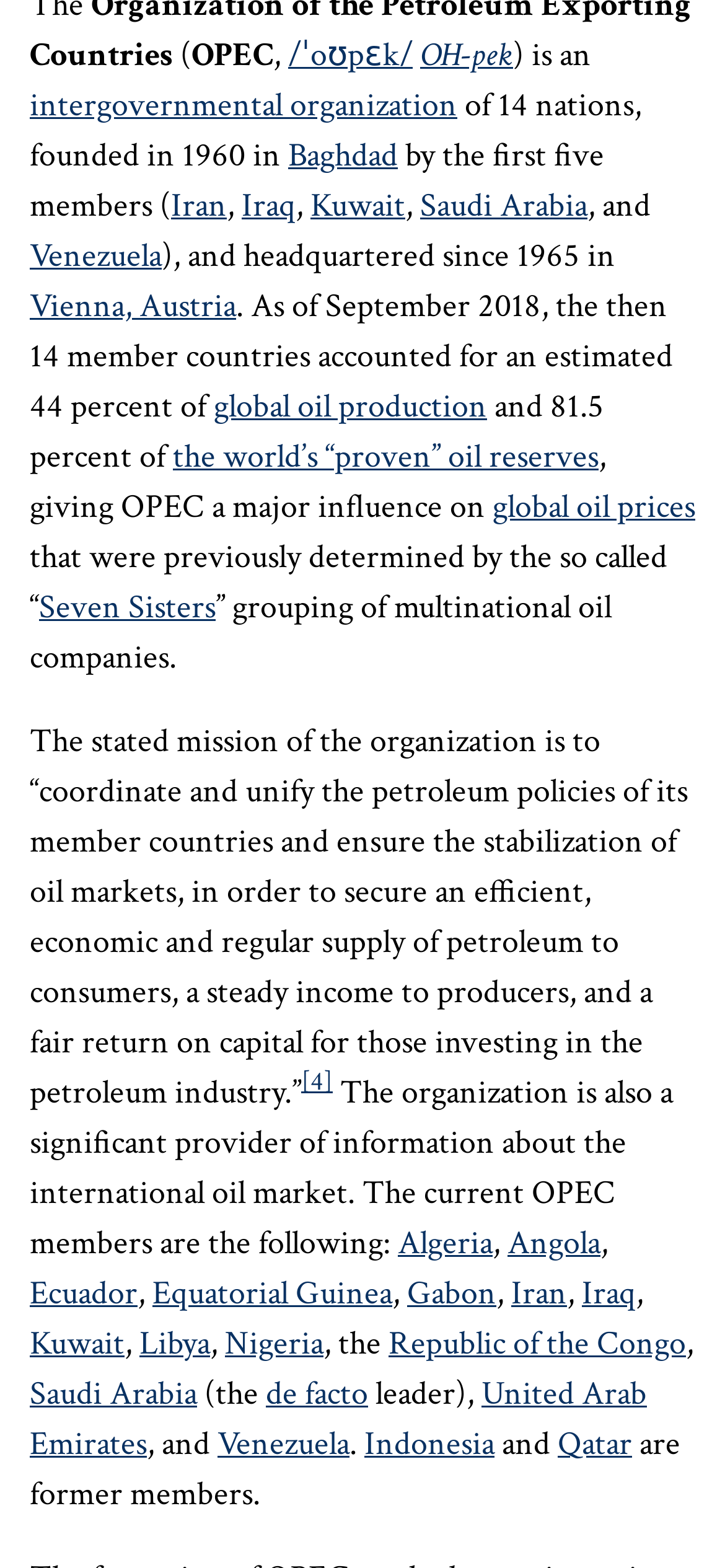Find the bounding box coordinates for the element that must be clicked to complete the instruction: "View Feefo platinum service award 2023". The coordinates should be four float numbers between 0 and 1, indicated as [left, top, right, bottom].

None